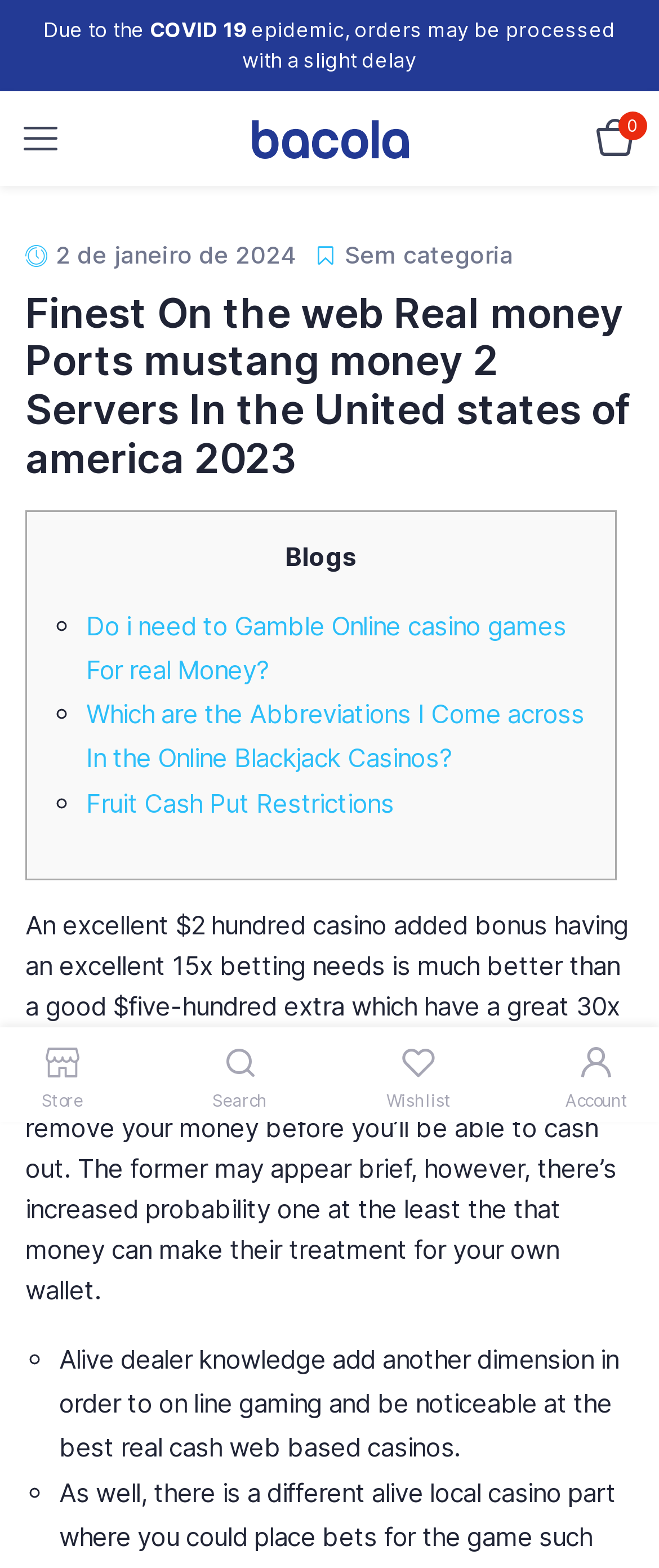Please provide the bounding box coordinates for the UI element as described: "Home". The coordinates must be four floats between 0 and 1, represented as [left, top, right, bottom].

None